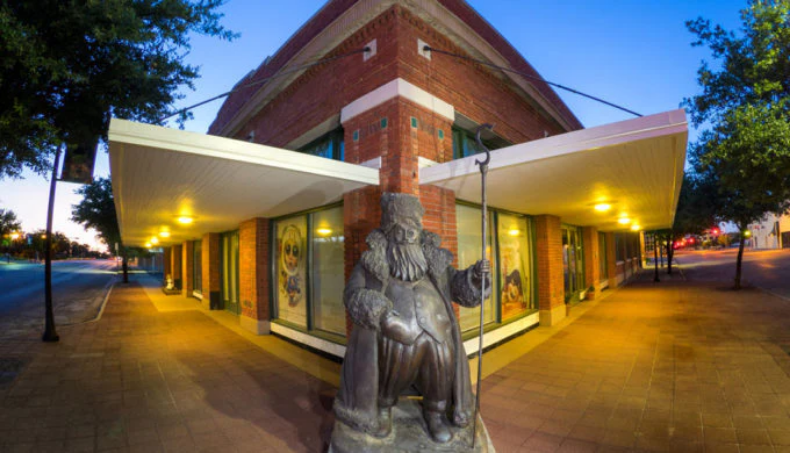Offer an in-depth description of the image.

The image showcases a captivating bronze statue that encapsulates a storybook character, set against the backdrop of an early evening in Abilene, Texas. The statue, marked by intricate detailing, presents a whimsical figure with a staff, suggesting a connection to tales of adventure and imagination. Surrounding this character are brick buildings adorned with softly lit awnings that enhance the charm of the neighborhood. The warm glow from the lights reflects the inviting atmosphere, while the pleasant twilight sky adds a serene ambiance to the scene. This image is emblematic of Abilene's designation as the "Official Storybook Capital of America," inviting viewers to explore the enchanting narratives that the city has to offer.